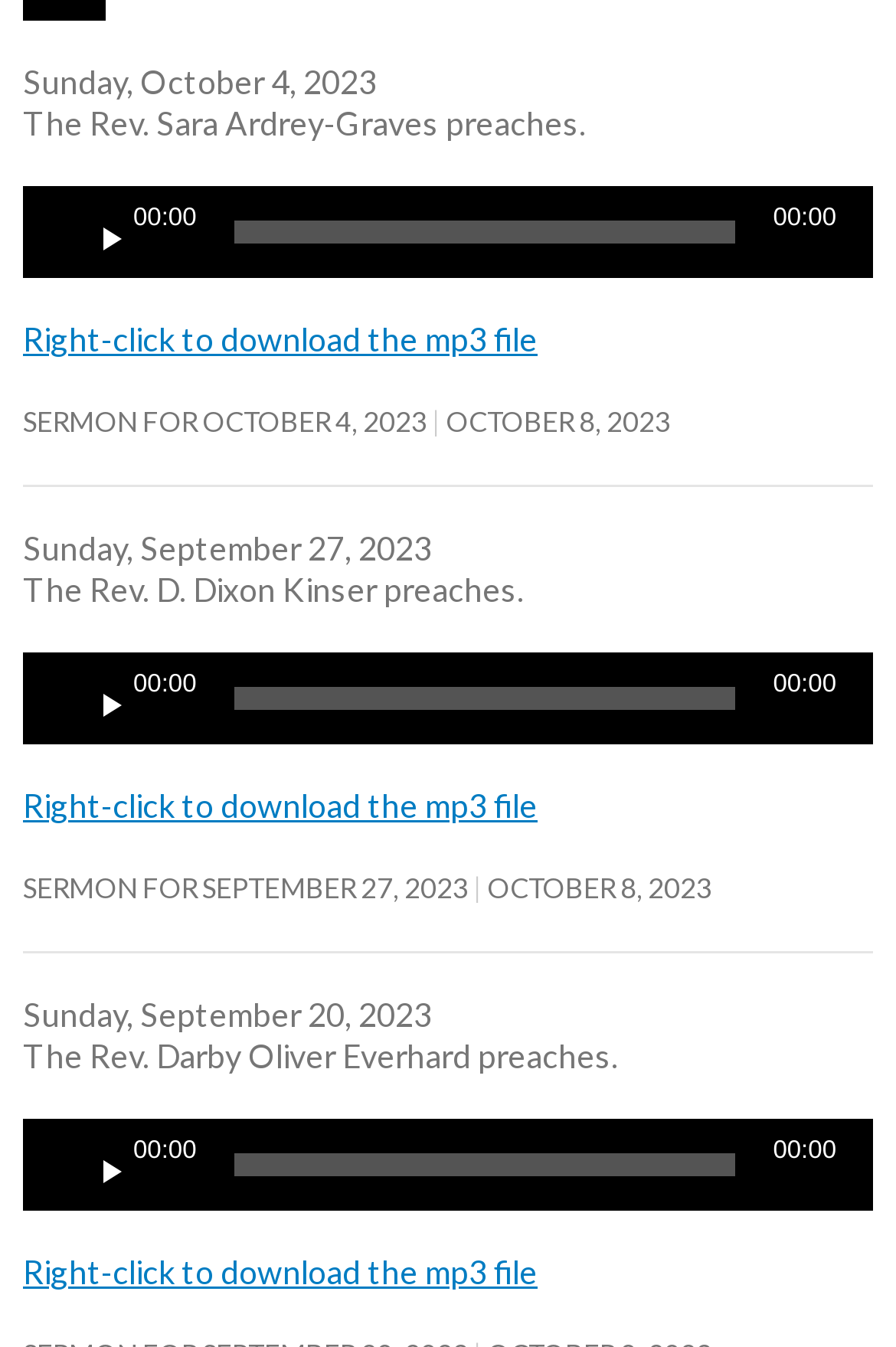Please locate the clickable area by providing the bounding box coordinates to follow this instruction: "Download the mp3 file".

[0.026, 0.237, 0.6, 0.266]